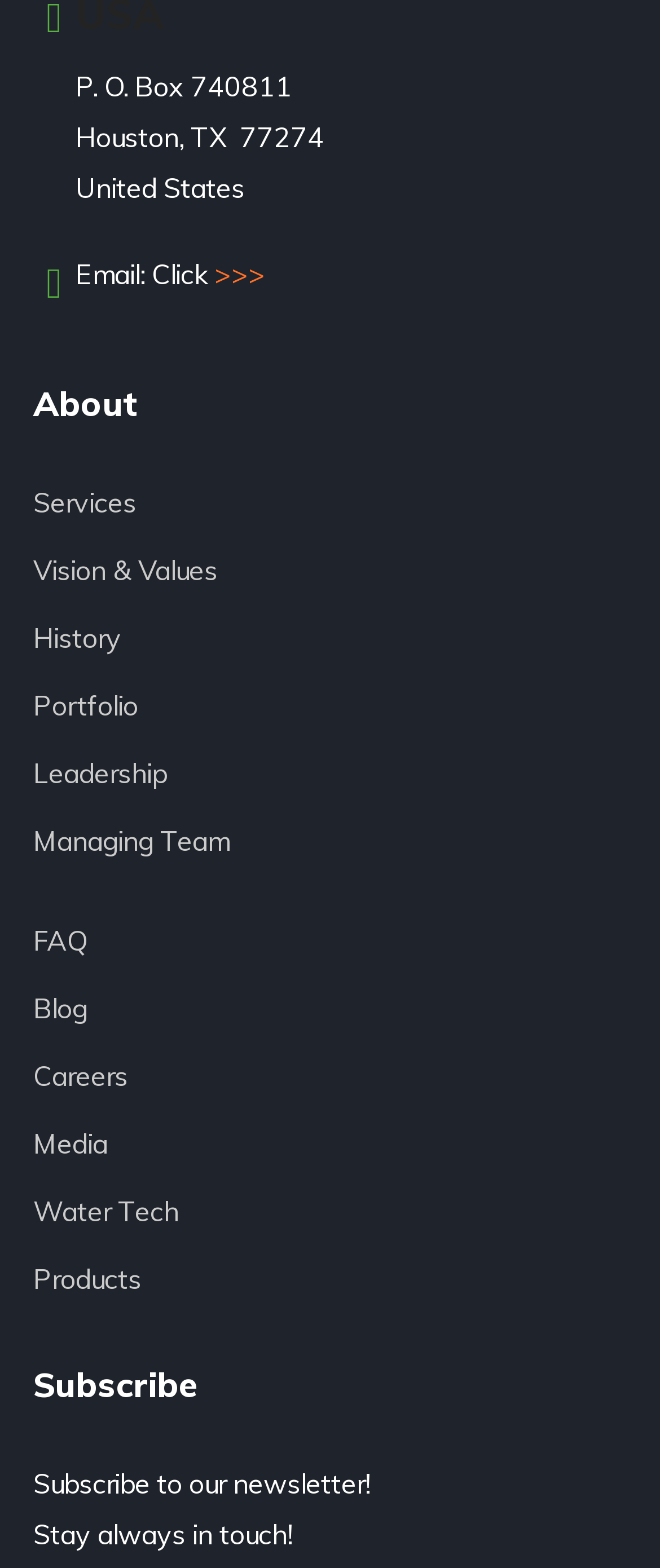Can you show the bounding box coordinates of the region to click on to complete the task described in the instruction: "click search button"?

None